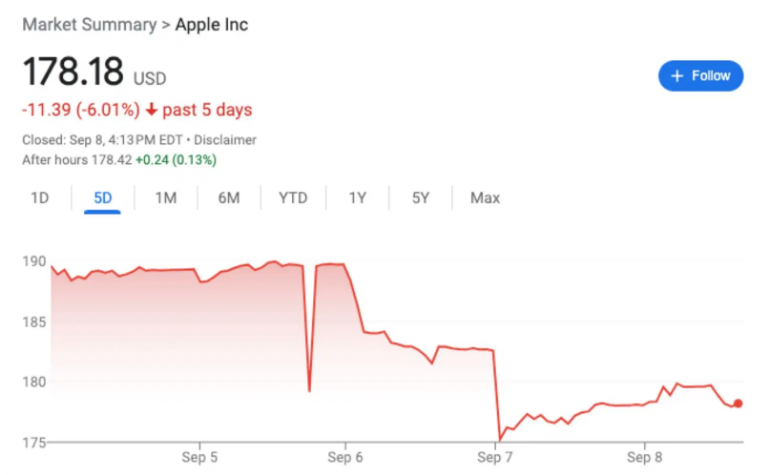Answer the question below with a single word or a brief phrase: 
At what time did the stock close on September 8?

4:13 PM EDT